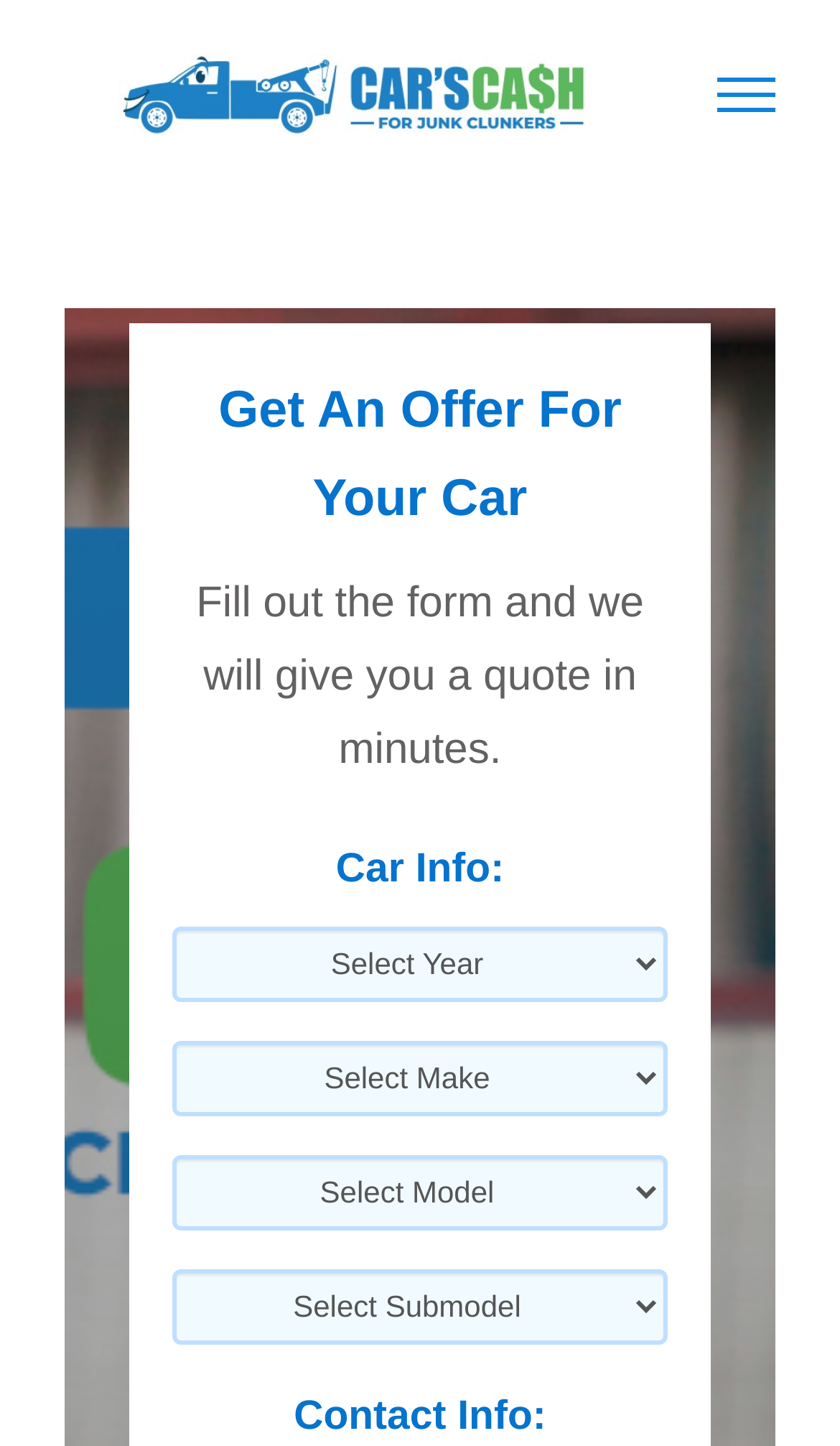Find the coordinates for the bounding box of the element with this description: "alt="Peoria AZ Logo"".

[0.141, 0.037, 0.705, 0.094]